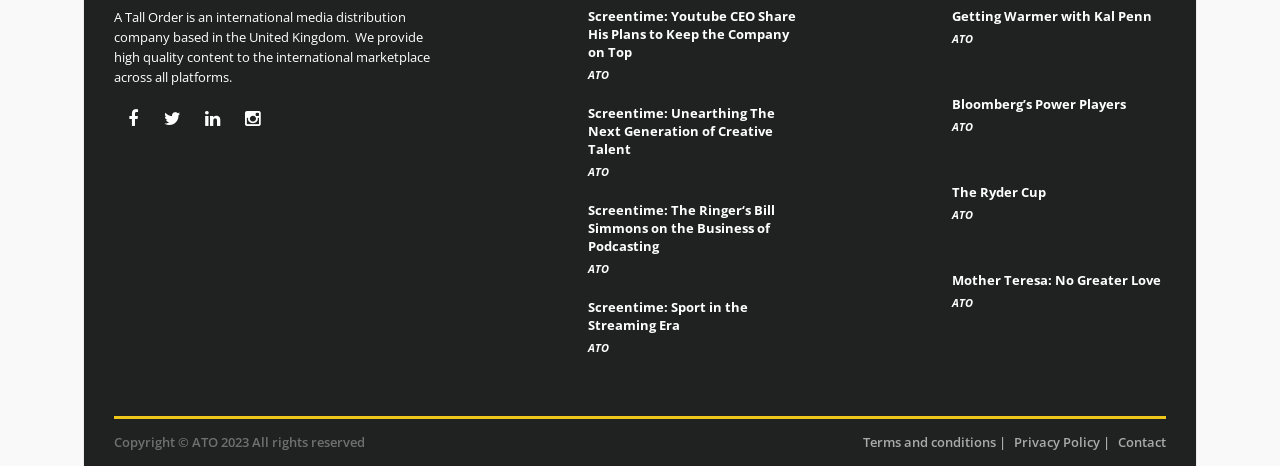What are the three links at the bottom of the page?
From the image, provide a succinct answer in one word or a short phrase.

Terms and conditions, Privacy Policy, Contact